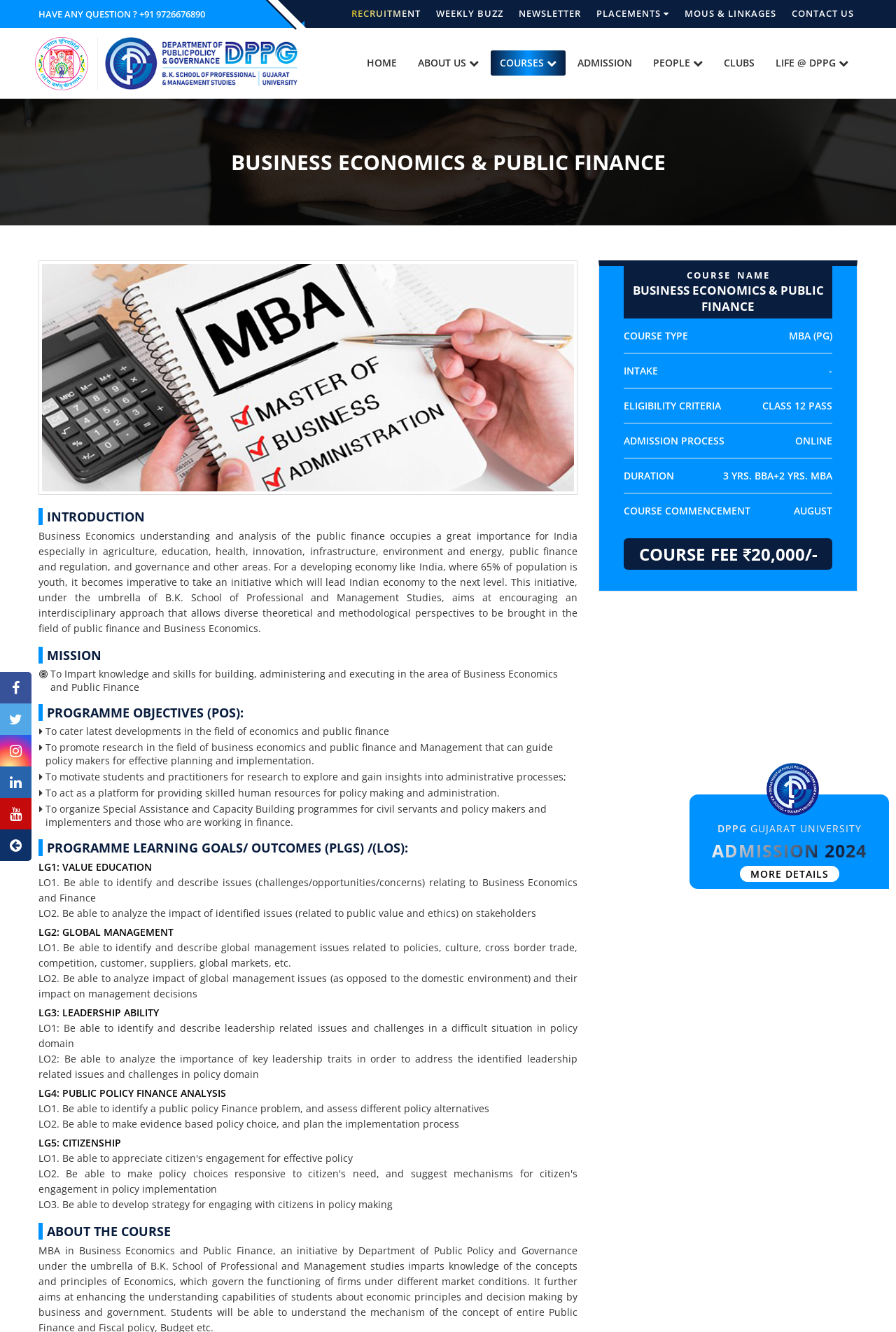Locate the bounding box coordinates of the clickable element to fulfill the following instruction: "Click on the 'RECRUITMENT' link". Provide the coordinates as four float numbers between 0 and 1 in the format [left, top, right, bottom].

[0.388, 0.0, 0.473, 0.021]